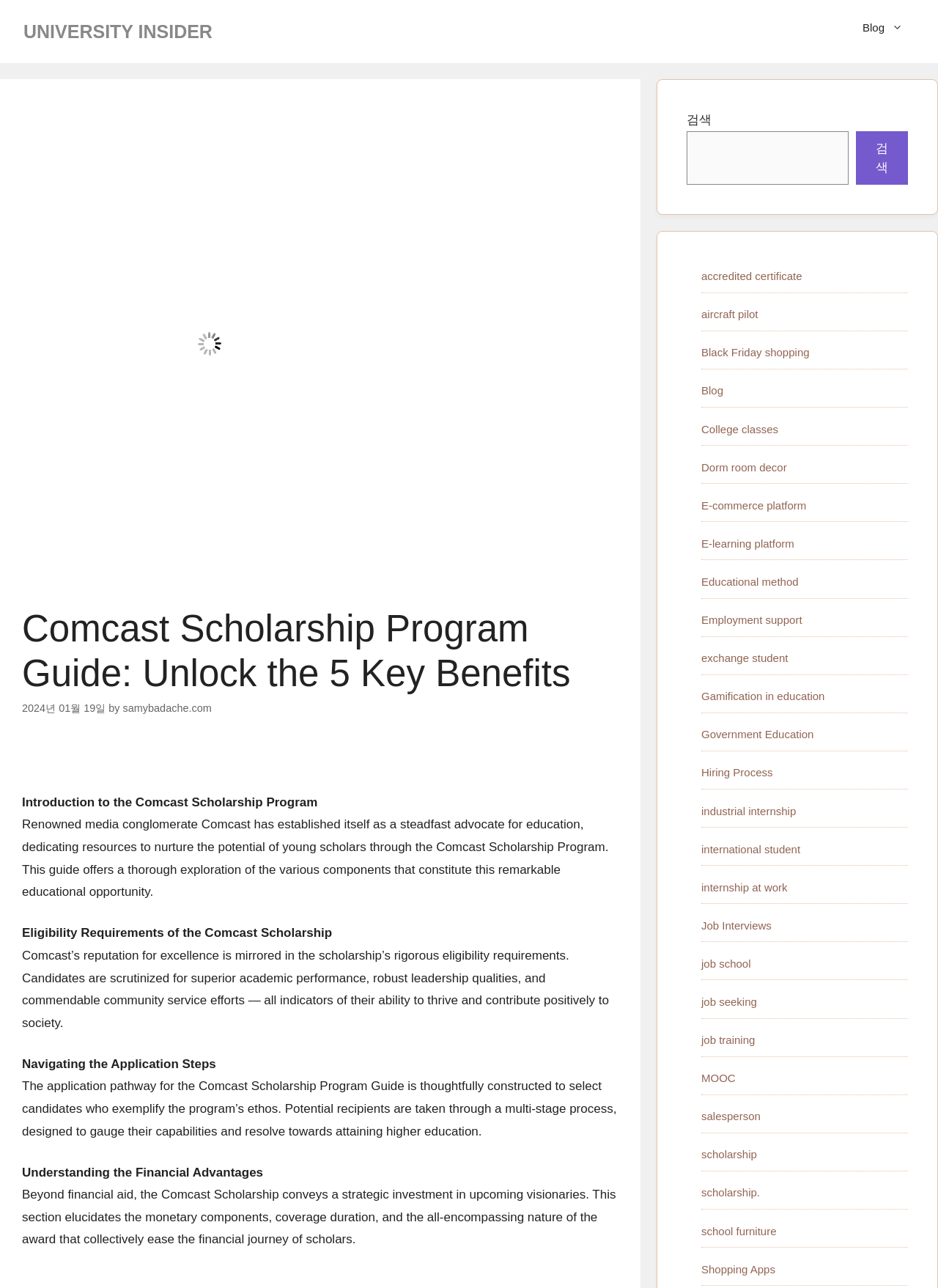What is the name of the author of the guide?
Answer the question with a single word or phrase, referring to the image.

samybadache.com